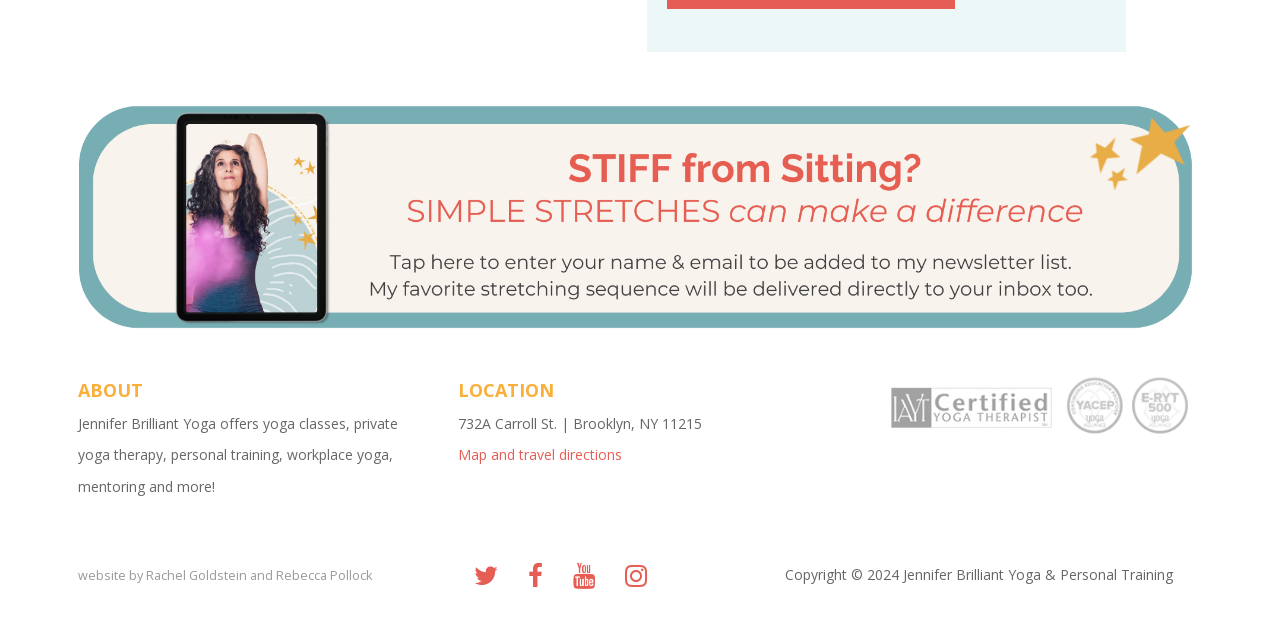Analyze the image and give a detailed response to the question:
How many social media links are there?

There are four social media links, namely 'twitter', 'facebook', 'youtube', and 'instagram', which can be found at the bottom of the webpage.